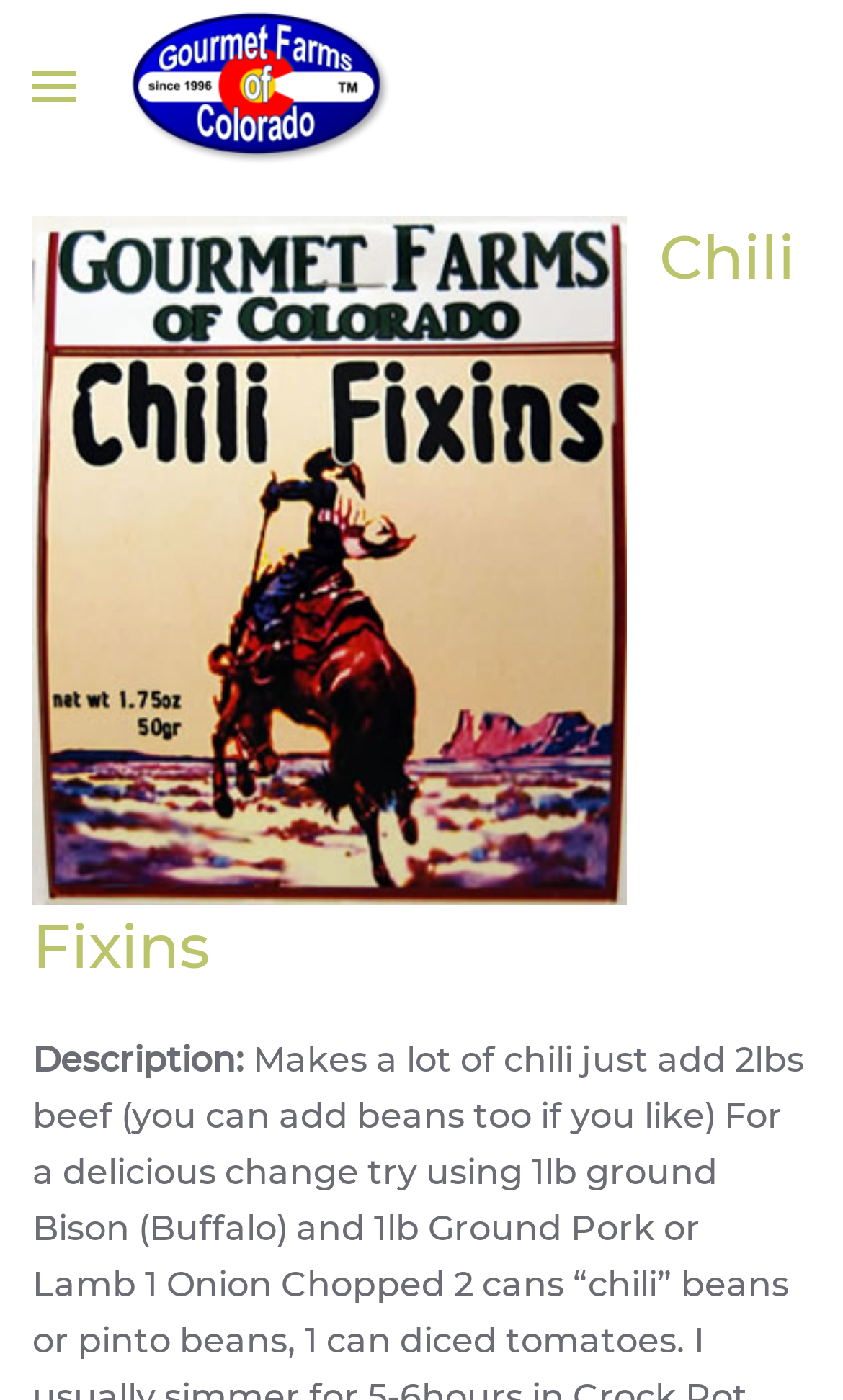Generate a comprehensive description of the webpage.

The webpage is about "Chili Fixins", a blend of chili mix. At the top left corner, there is a button to "Open menu" accompanied by a small image. To the right of the button, there is a link to "Skip to main content". Below these elements, there is a non-descriptive text "\xa0" followed by a link to "Gourmet Farms of Colorado - Best Dips" with an associated image.

The main content of the webpage is a heading that reads "Chili Fixins" with a large image of the chili fixins mix to its right. Below the heading, there is a link to "Chili Fixins" and an image of the mix. Further down, there is a description section starting with the text "Description:". The meta description warns that the blend is powerful and suggests starting with a small amount for those who prefer mild chili.